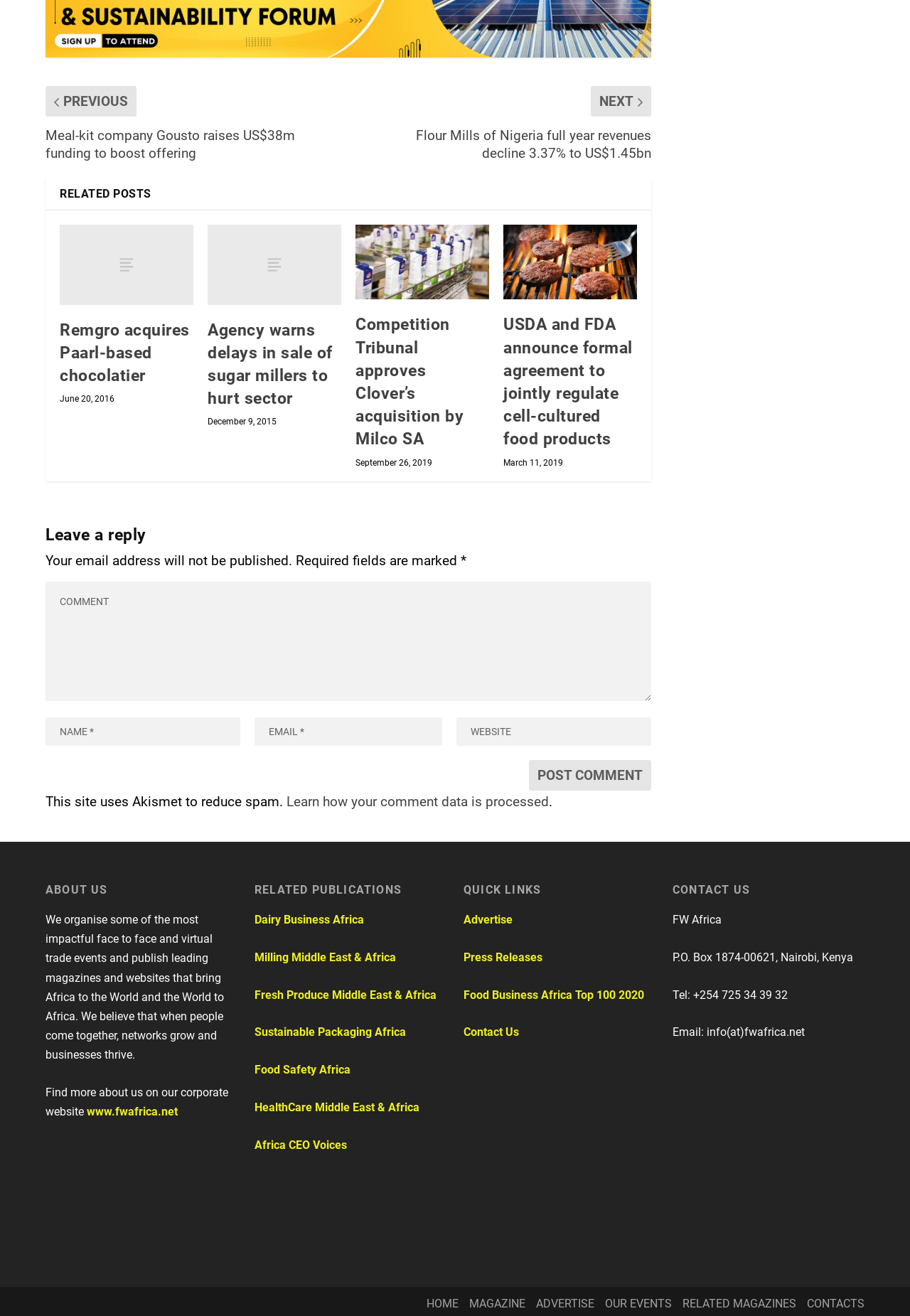Determine the bounding box coordinates for the clickable element required to fulfill the instruction: "Click on the 'Remgro acquires Paarl-based chocolatier' link". Provide the coordinates as four float numbers between 0 and 1, i.e., [left, top, right, bottom].

[0.066, 0.183, 0.212, 0.243]